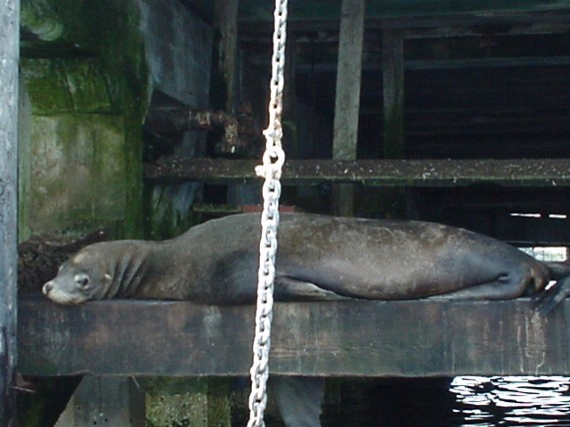Provide a short, one-word or phrase answer to the question below:
What is the sea lion's body characterized by?

Sleek, streamlined